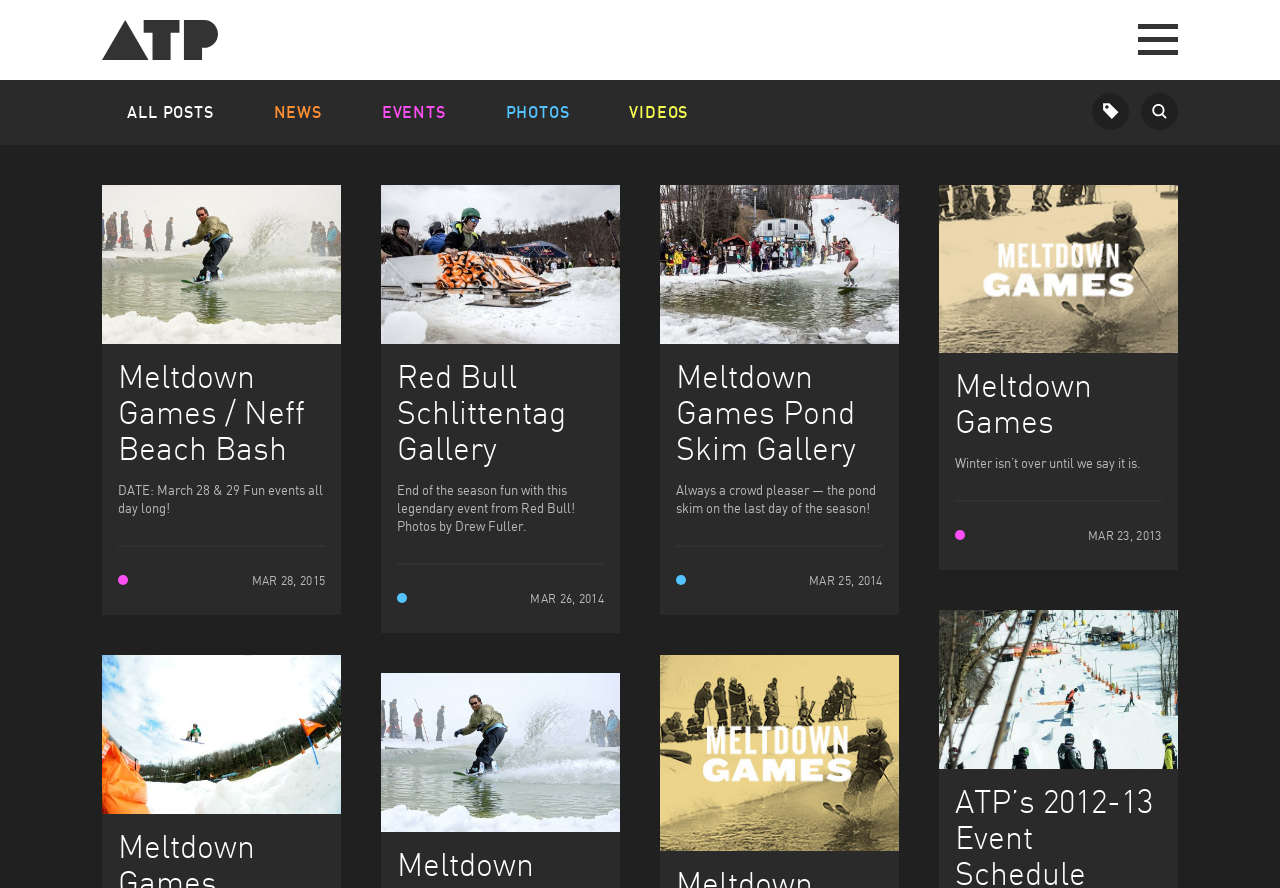What is the date of the 'Meltdown Games / Neff Beach Bash' event?
Answer the question using a single word or phrase, according to the image.

March 28 & 29